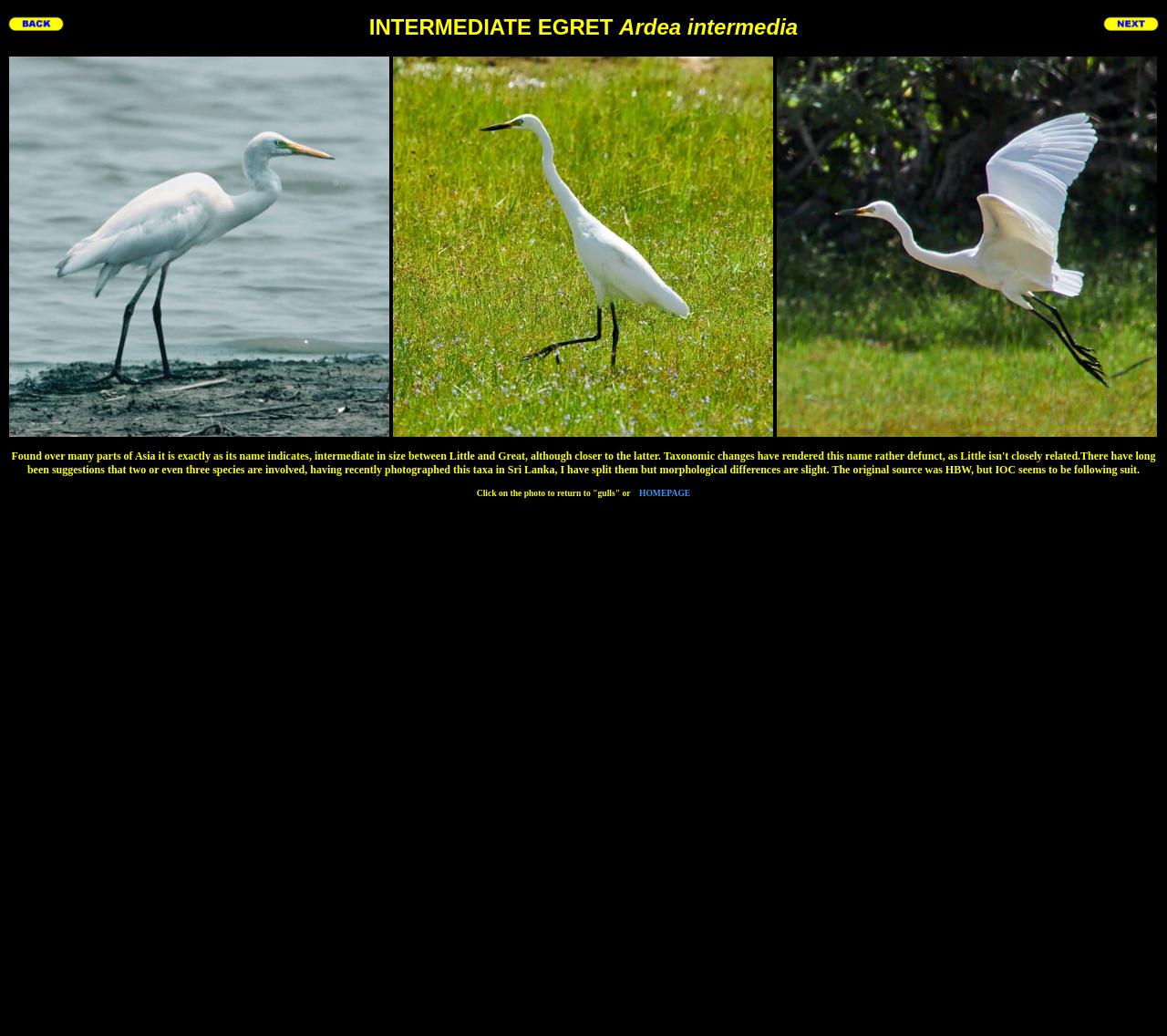Based on the image, please elaborate on the answer to the following question:
What is the scientific name of the bird?

The scientific name of the bird can be found in the heading element, which is 'INTERMEDIATE EGRET Ardea intermedia'. The scientific name is 'Ardea intermedia'.